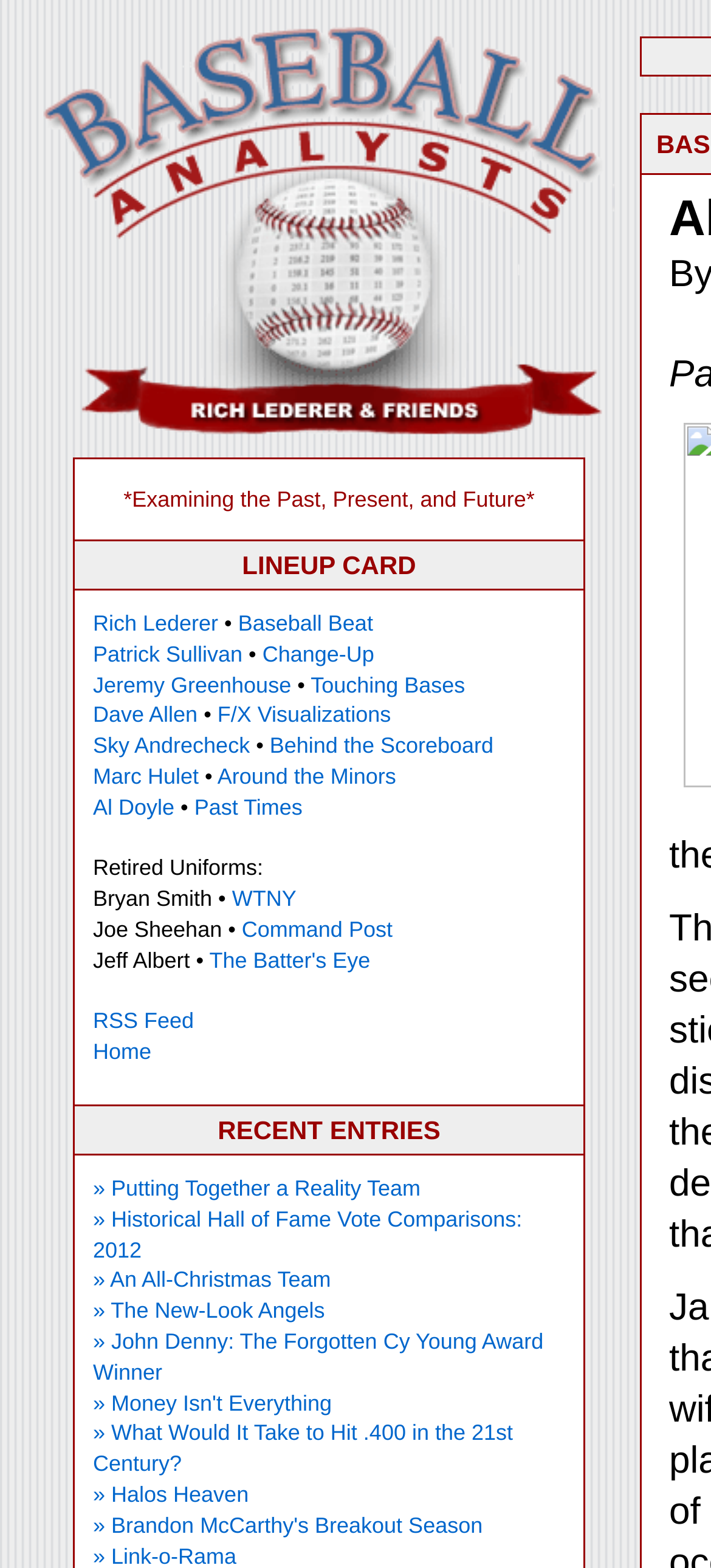Find the bounding box coordinates corresponding to the UI element with the description: "Al Doyle". The coordinates should be formatted as [left, top, right, bottom], with values as floats between 0 and 1.

[0.131, 0.507, 0.245, 0.523]